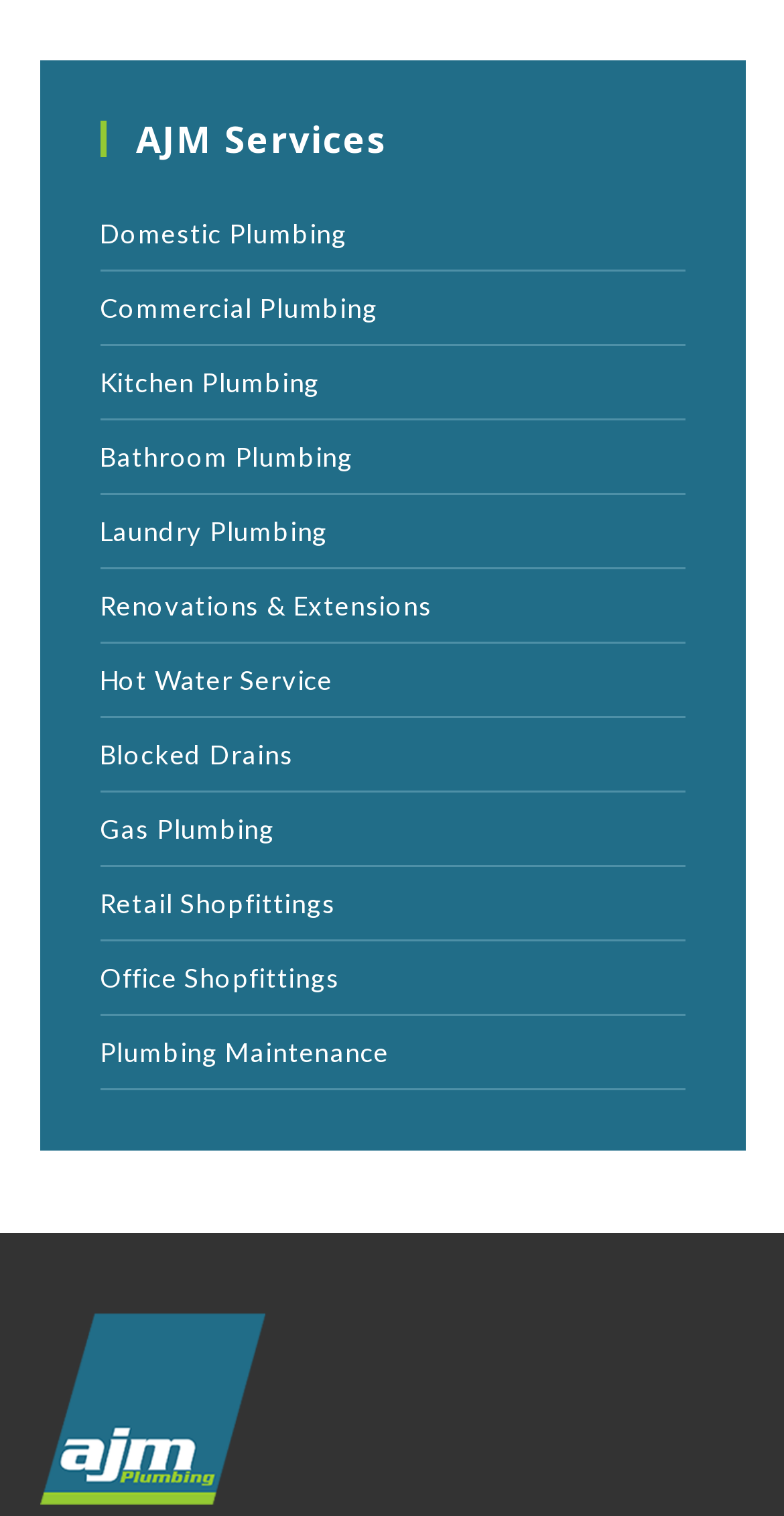Determine the bounding box coordinates of the target area to click to execute the following instruction: "Explore Bathroom Plumbing."

[0.127, 0.277, 0.873, 0.325]